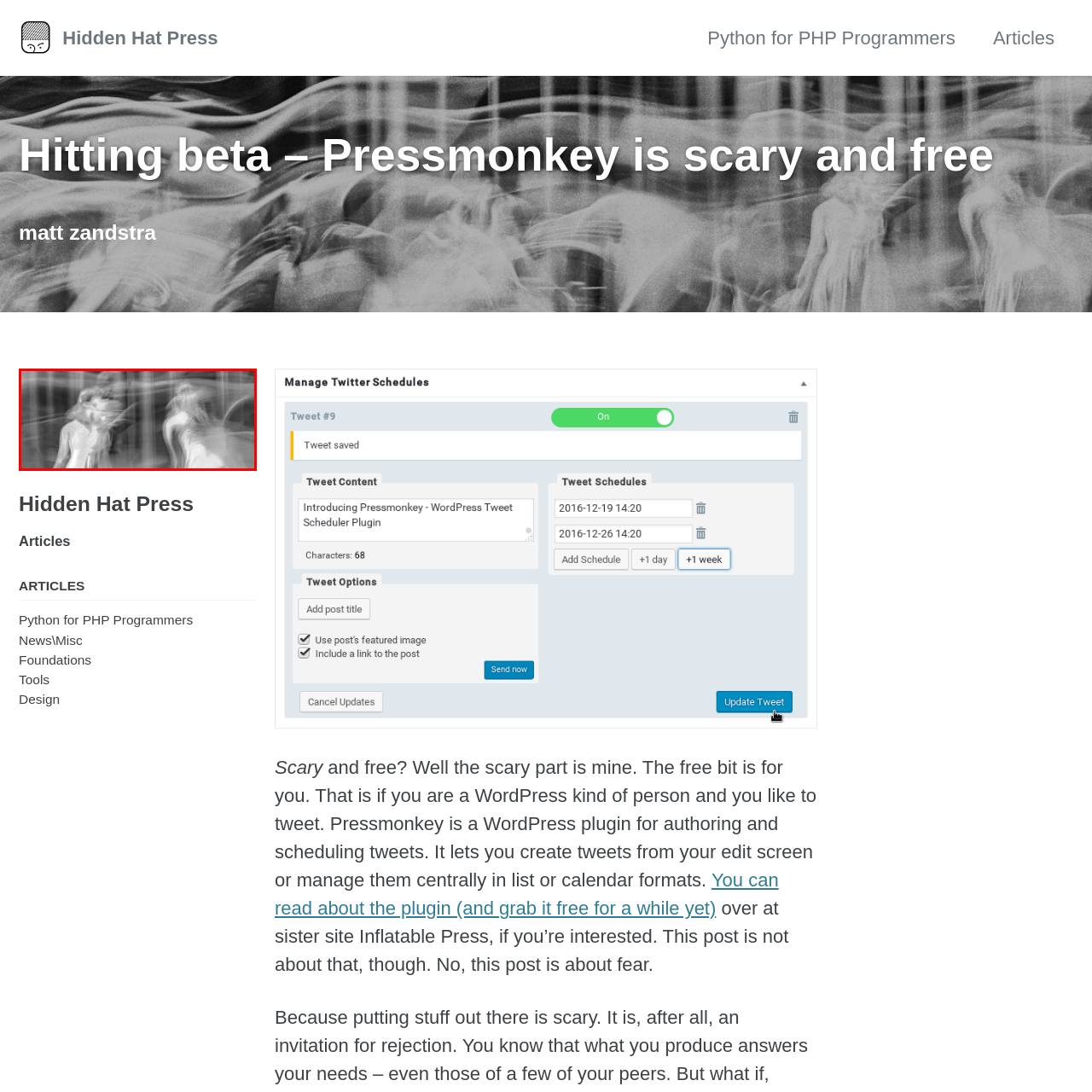Who is the photographer attributed to the image?
Inspect the image indicated by the red outline and answer the question with a single word or short phrase.

Hulki Okan Tabak